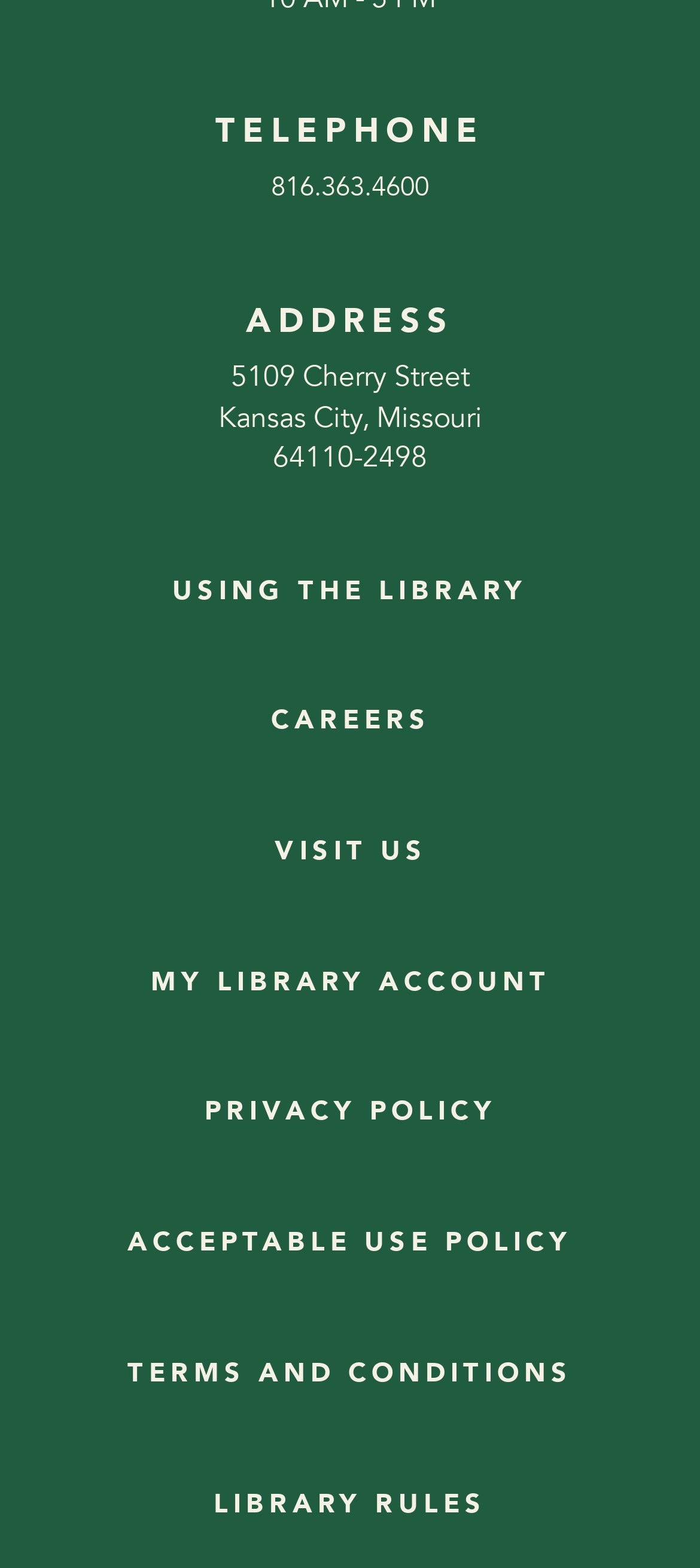Determine the bounding box coordinates of the clickable element necessary to fulfill the instruction: "call the telephone number". Provide the coordinates as four float numbers within the 0 to 1 range, i.e., [left, top, right, bottom].

[0.387, 0.108, 0.613, 0.131]